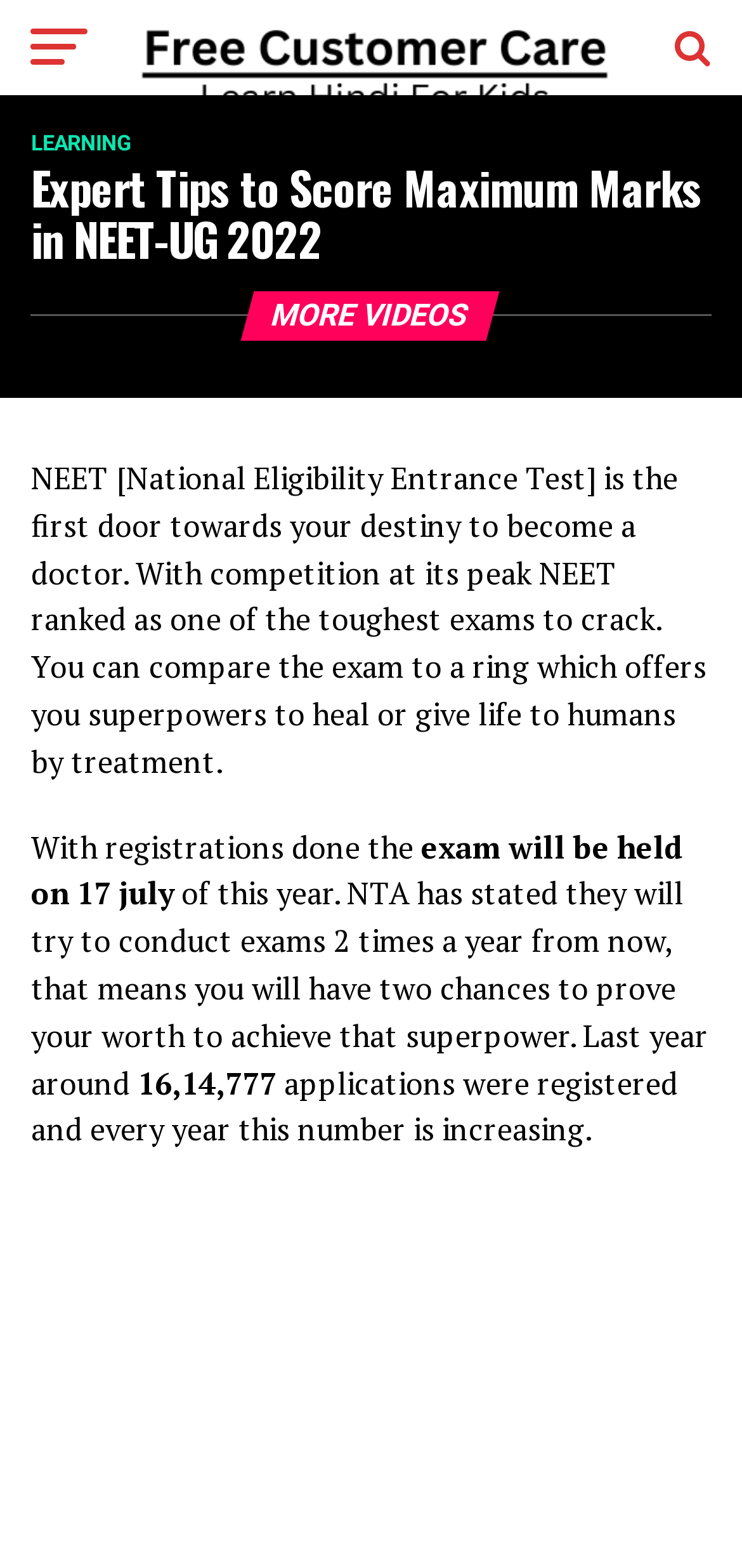Predict the bounding box coordinates of the UI element that matches this description: "parent_node: Free Customer Care". The coordinates should be in the format [left, top, right, bottom] with each value between 0 and 1.

[0.17, 0.057, 0.83, 0.08]